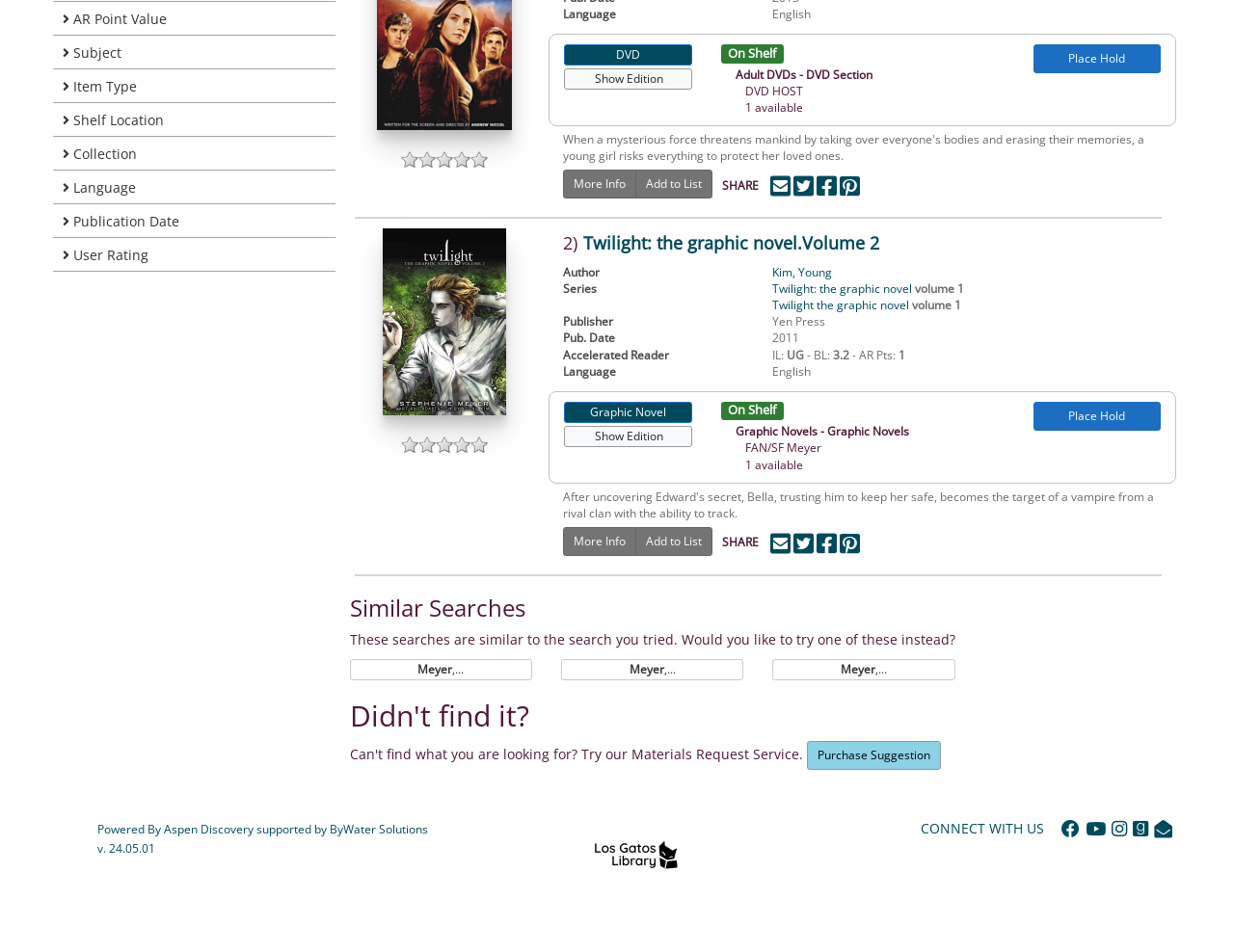Locate the UI element described by alt="Los Gatos Library (California)" and provide its bounding box coordinates. Use the format (top-left x, top-left y, bottom-right x, bottom-right y) with all values as floating point numbers between 0 and 1.

[0.418, 0.887, 0.613, 0.907]